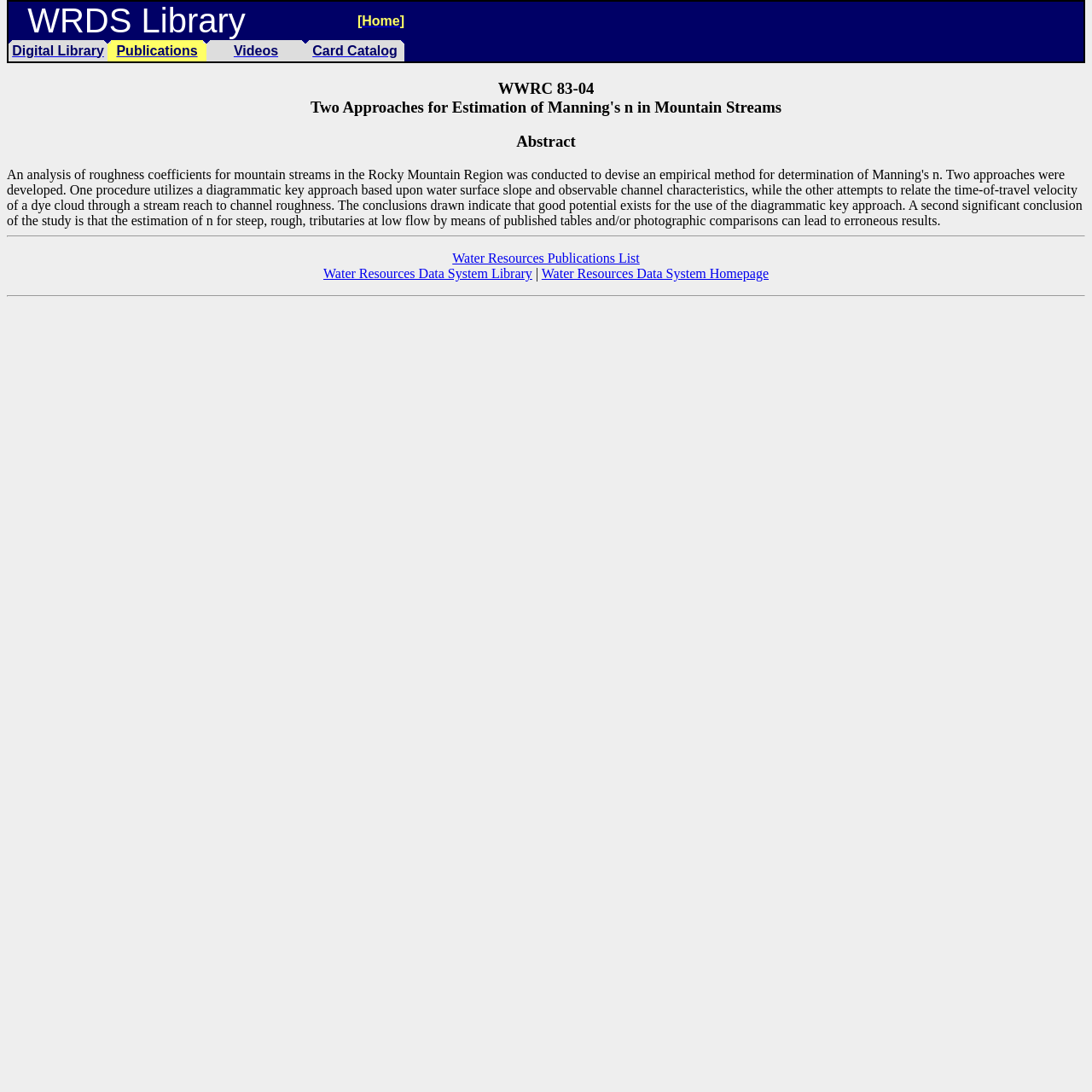How many links are there in the top navigation bar?
Please elaborate on the answer to the question with detailed information.

The question can be answered by counting the number of links in the top navigation bar. There are links to 'Home', 'Digital Library', 'Publications', 'Videos', and 'Card Catalog', which makes a total of 6 links.